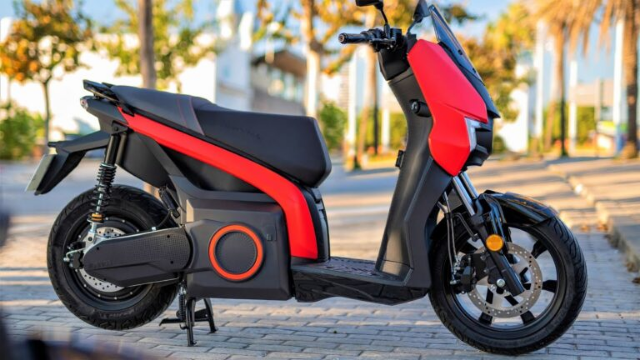Give a one-word or short phrase answer to this question: 
What is the eScooter suitable for?

Urban commuting